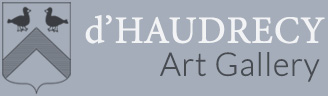Provide a comprehensive description of the image.

The image features the logo of the d'Haudrecy Art Gallery, which prominently displays the gallery's name in stylized text. Above the name, there is a coat of arms that includes two birds, likely representing a symbol of elegance and heritage. The color scheme is subtle, with a soft gray background that enhances the logo's sophistication. This emblem signifies the gallery's identity in the art community, reflecting its dedication to showcasing artistic talent and cultural expression. The design encapsulates the gallery's refined aesthetic, making it a recognizable mark for art enthusiasts and visitors alike.